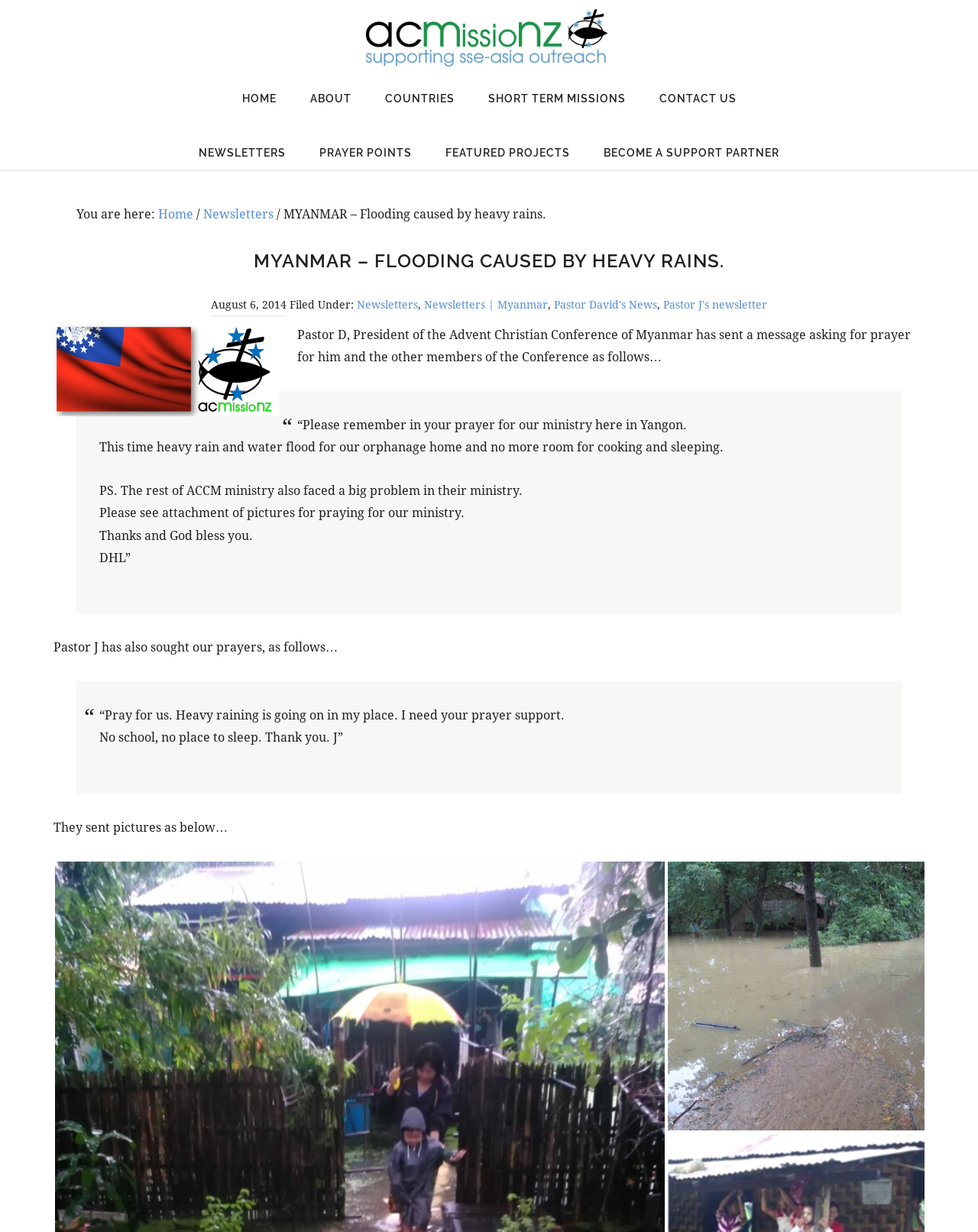Please identify the bounding box coordinates of the element I need to click to follow this instruction: "Click the 'HOME' link".

[0.232, 0.056, 0.298, 0.104]